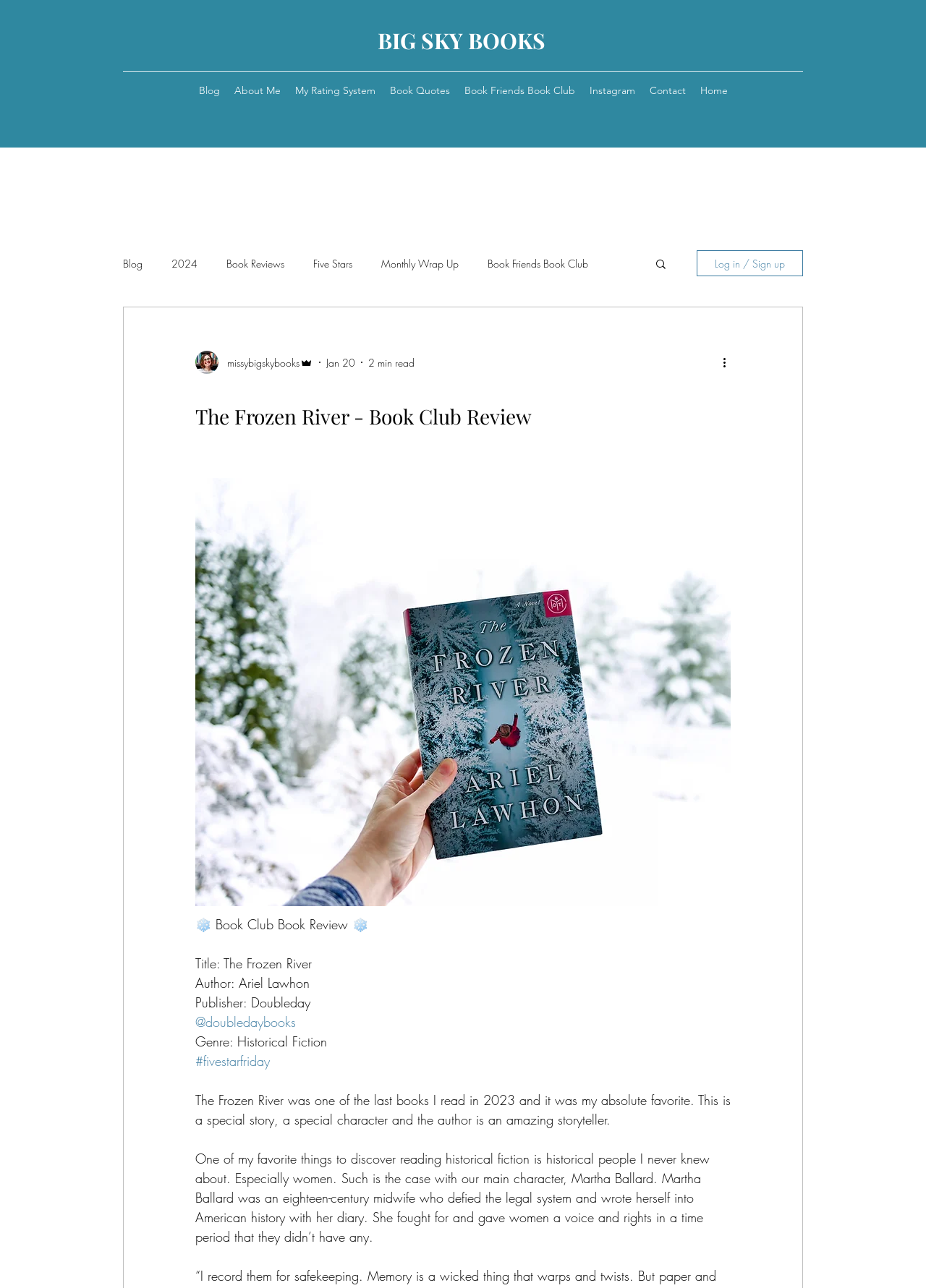Please identify the bounding box coordinates of the clickable area that will allow you to execute the instruction: "Read more about 'The Frozen River' book review".

[0.778, 0.275, 0.797, 0.288]